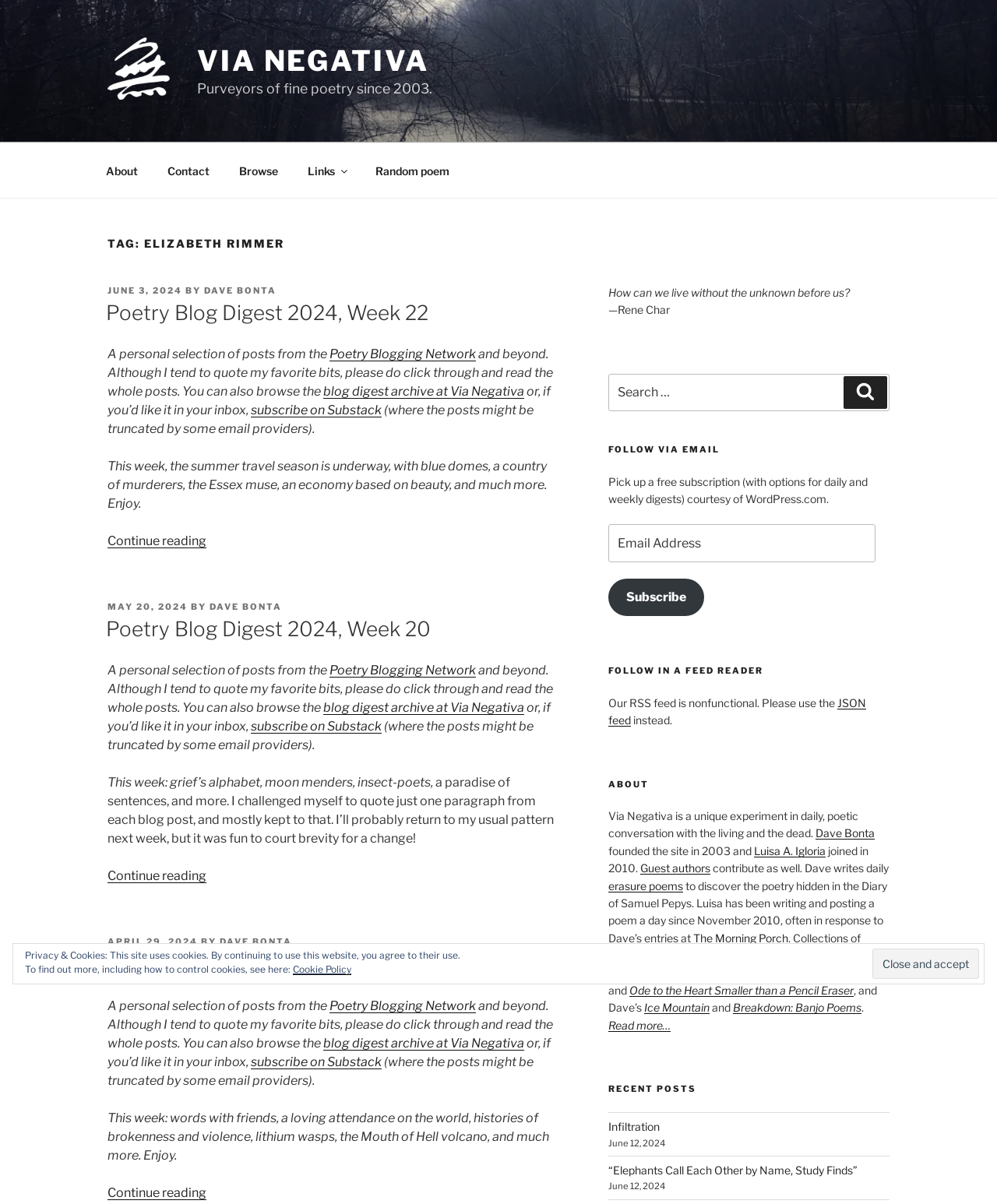What is the author of the posts?
Based on the visual information, provide a detailed and comprehensive answer.

I found the answer by looking at the 'BY' text followed by a link with the text 'Dave Bonta' in each article. This suggests that Dave Bonta is the author of the posts.